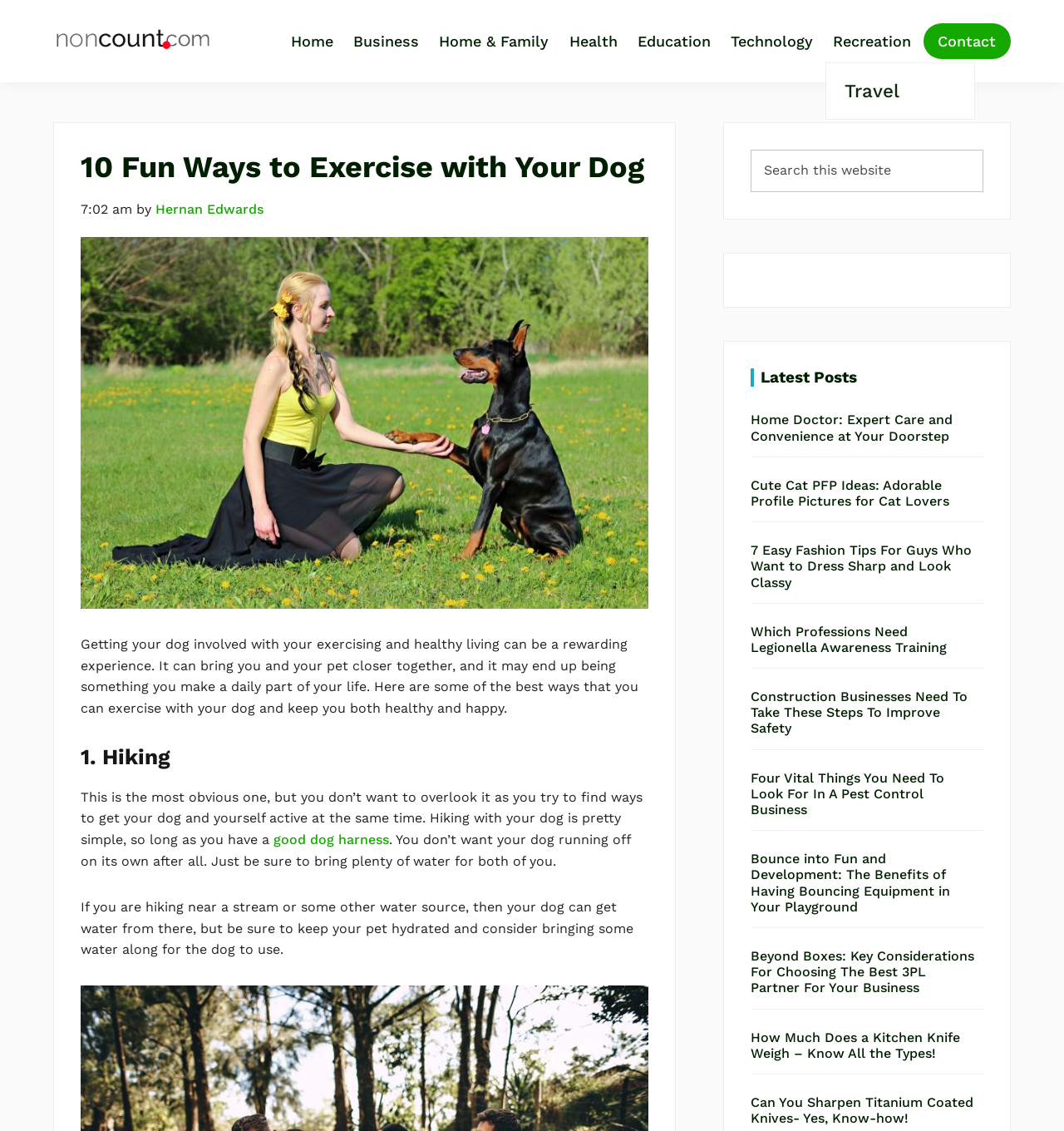Identify the coordinates of the bounding box for the element that must be clicked to accomplish the instruction: "Read '10 Fun Ways to Exercise with Your Dog'".

[0.076, 0.132, 0.609, 0.164]